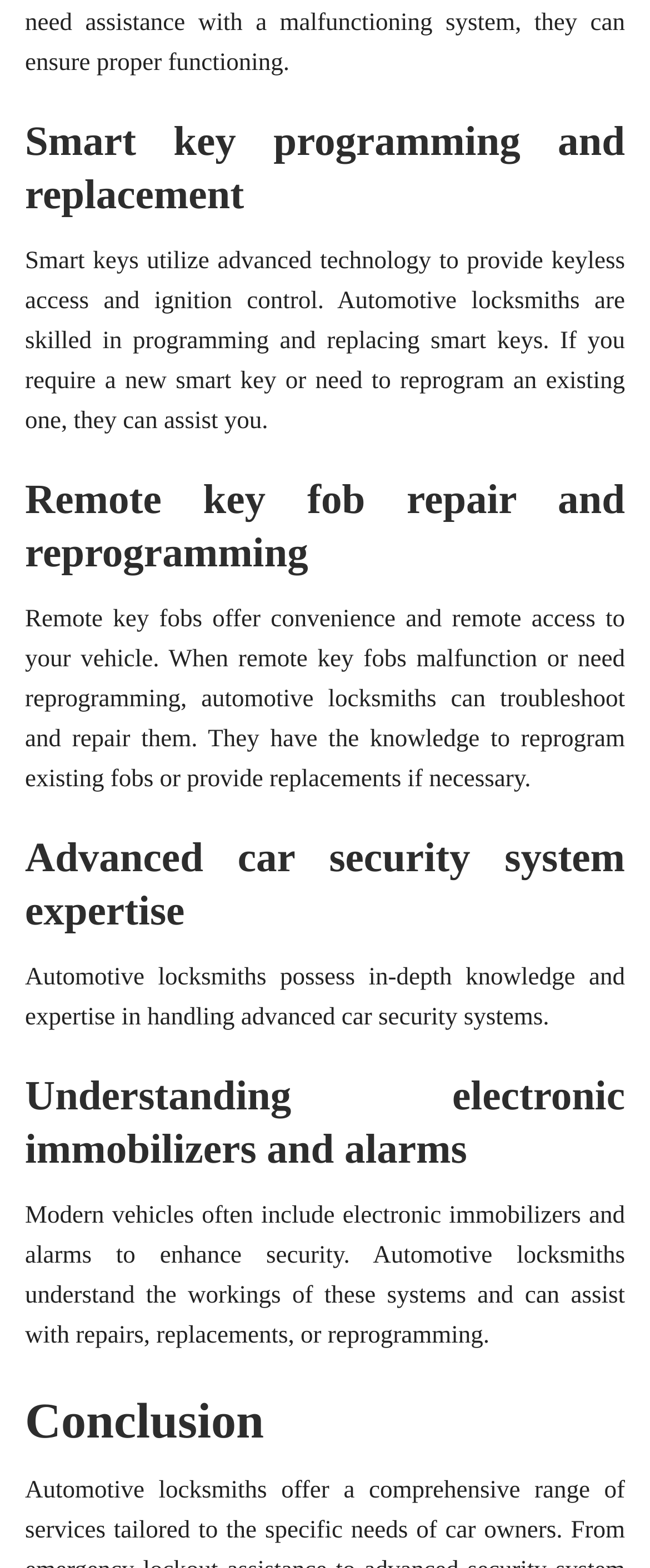From the element description: "Gustavo Halperin", extract the bounding box coordinates of the UI element. The coordinates should be expressed as four float numbers between 0 and 1, in the order [left, top, right, bottom].

[0.021, 0.424, 0.311, 0.442]